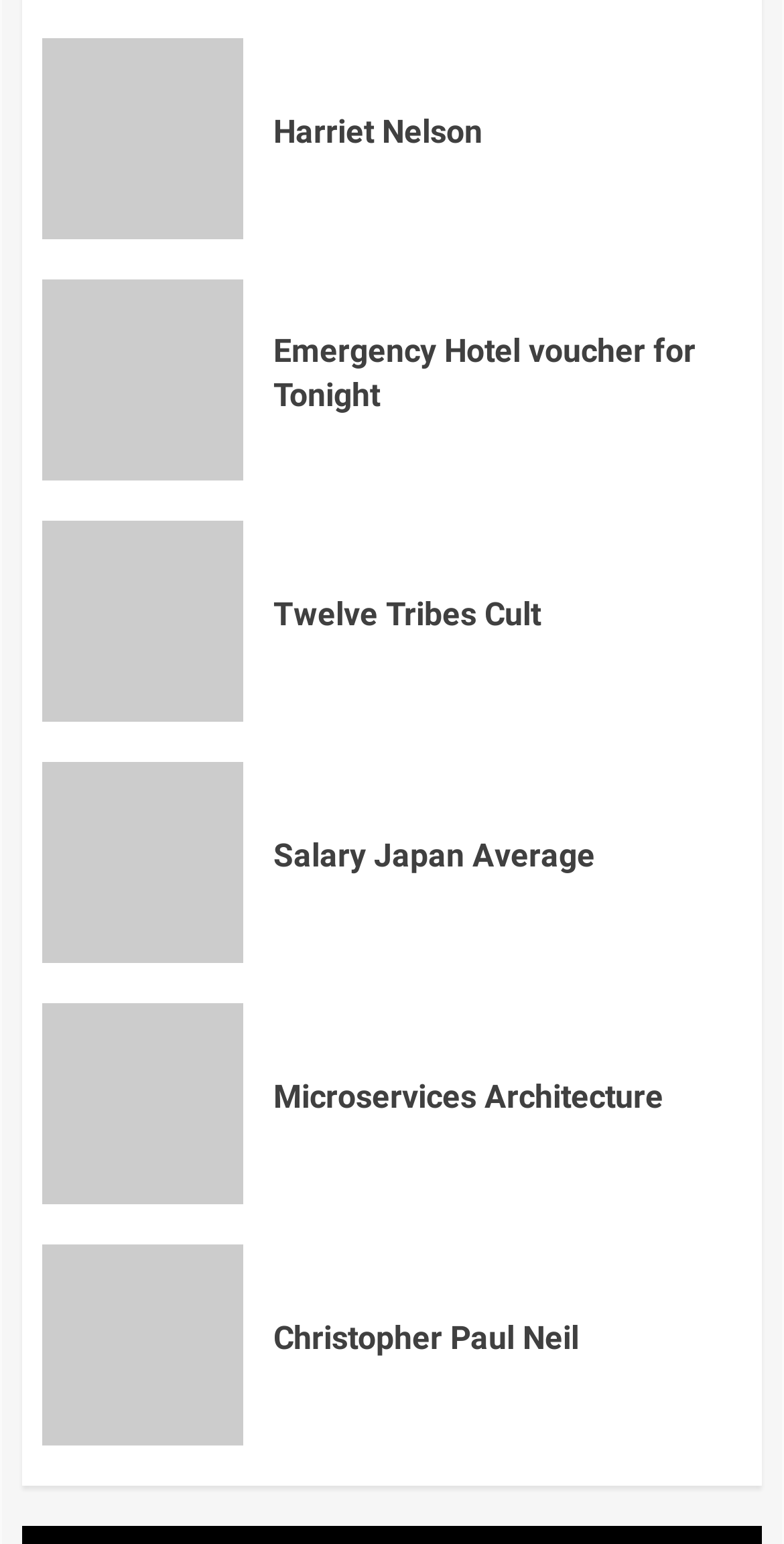Please locate the clickable area by providing the bounding box coordinates to follow this instruction: "Learn about Twelve Tribes Cult".

[0.349, 0.384, 0.946, 0.413]